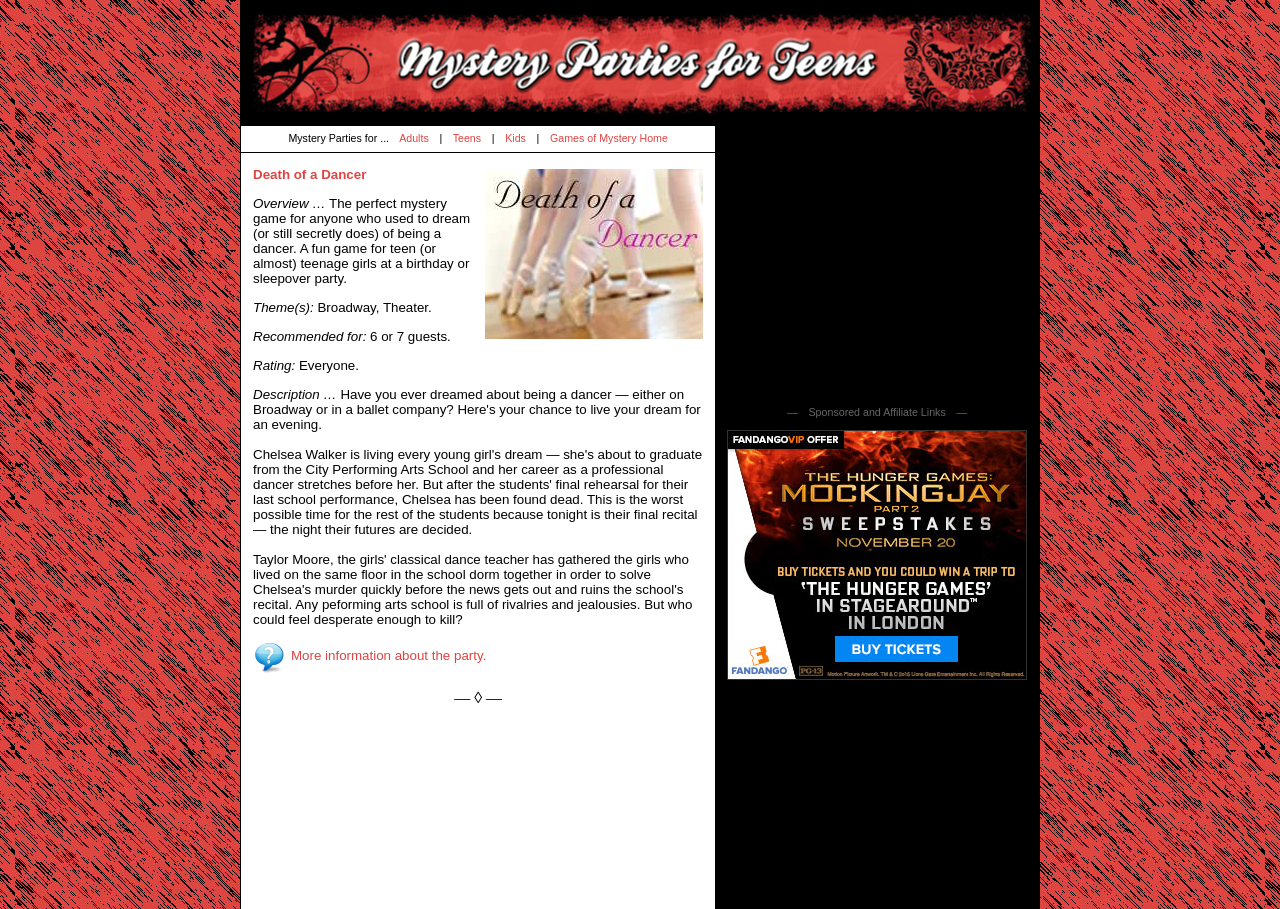What is the name of the mystery party?
Refer to the image and provide a detailed answer to the question.

I found the name of the mystery party by looking at the heading, which states 'Death of a Dancer'.